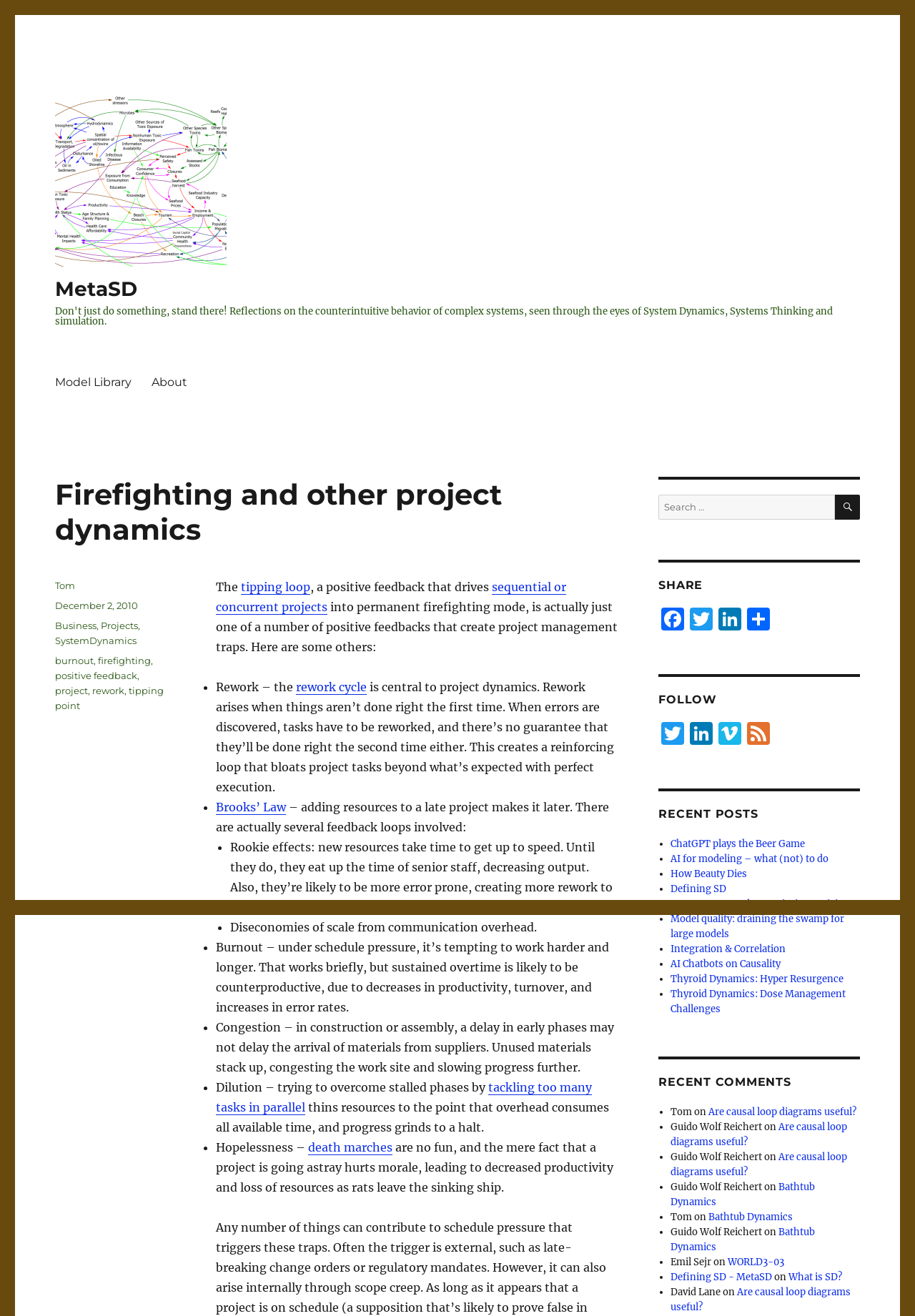Using the given description, provide the bounding box coordinates formatted as (top-left x, top-left y, bottom-right x, bottom-right y), with all values being floating point numbers between 0 and 1. Description: What is SD?

[0.861, 0.966, 0.92, 0.975]